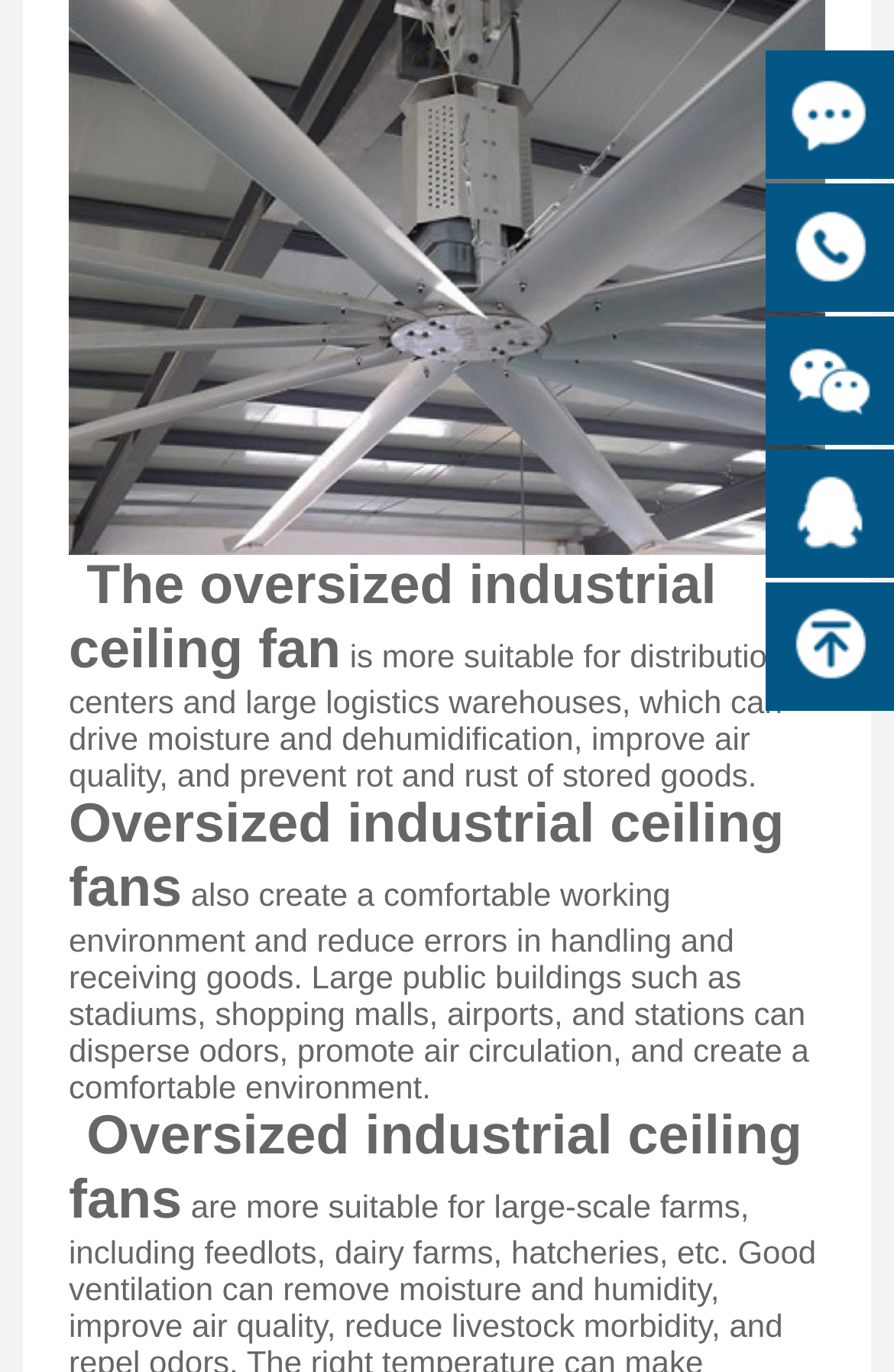Locate the bounding box of the user interface element based on this description: "The oversized industrial ceiling fan".

[0.077, 0.418, 0.801, 0.492]